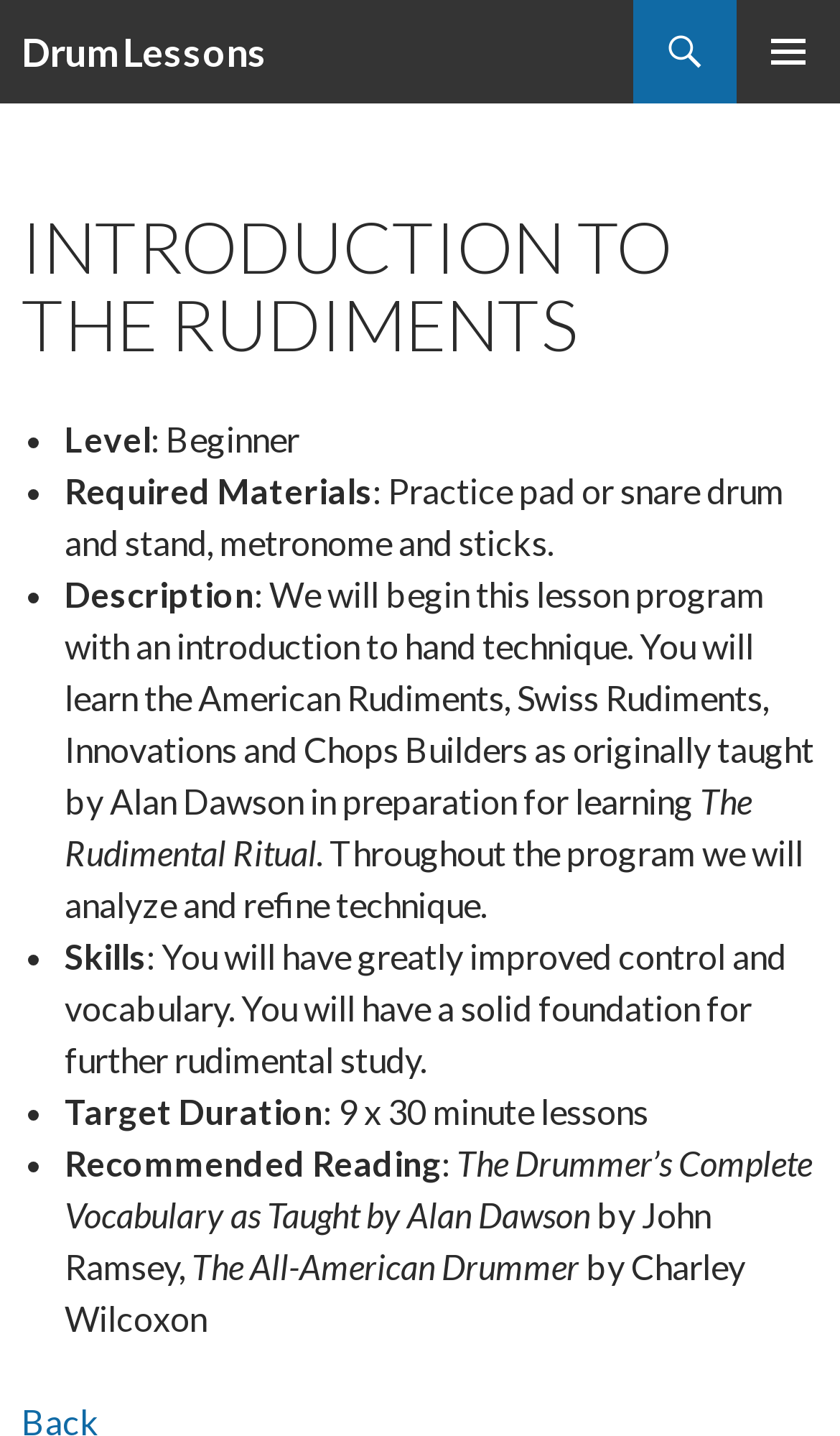Please reply with a single word or brief phrase to the question: 
What is the recommended reading for this lesson?

The Drummer’s Complete Vocabulary as Taught by Alan Dawson